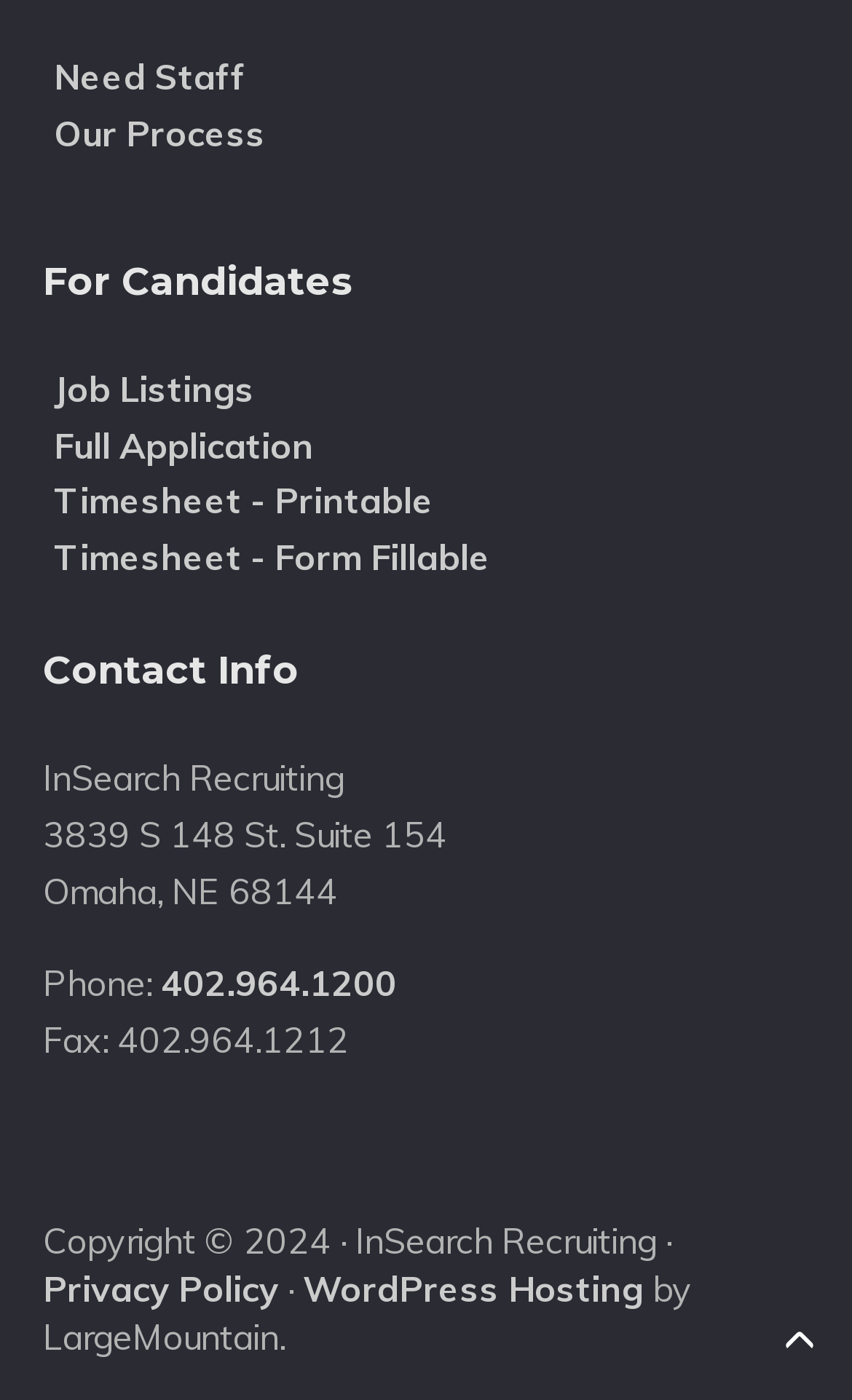Pinpoint the bounding box coordinates of the clickable area needed to execute the instruction: "Read the privacy policy". The coordinates should be specified as four float numbers between 0 and 1, i.e., [left, top, right, bottom].

[0.05, 0.905, 0.327, 0.936]